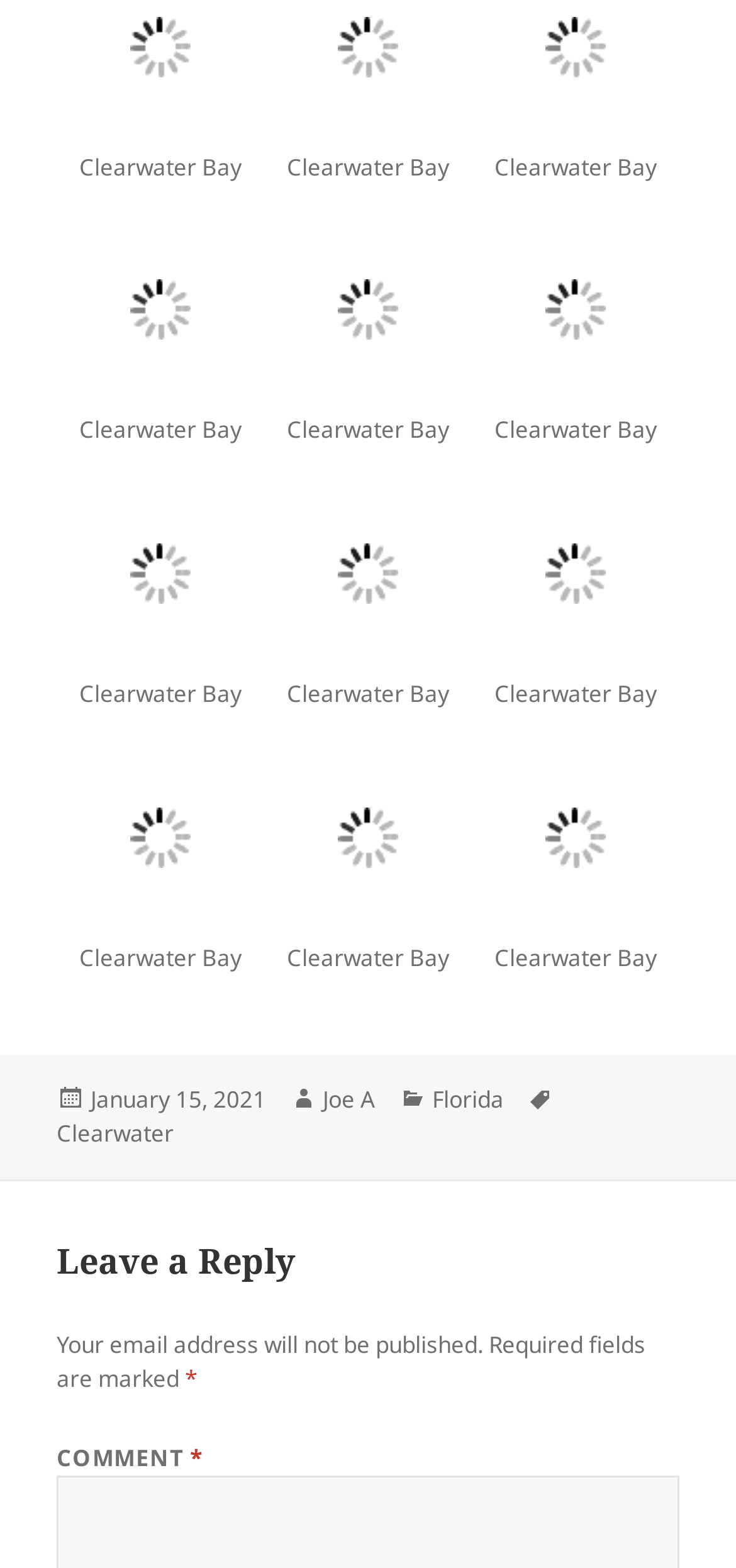Please find the bounding box coordinates of the element that must be clicked to perform the given instruction: "View categories". The coordinates should be four float numbers from 0 to 1, i.e., [left, top, right, bottom].

[0.585, 0.69, 0.741, 0.71]